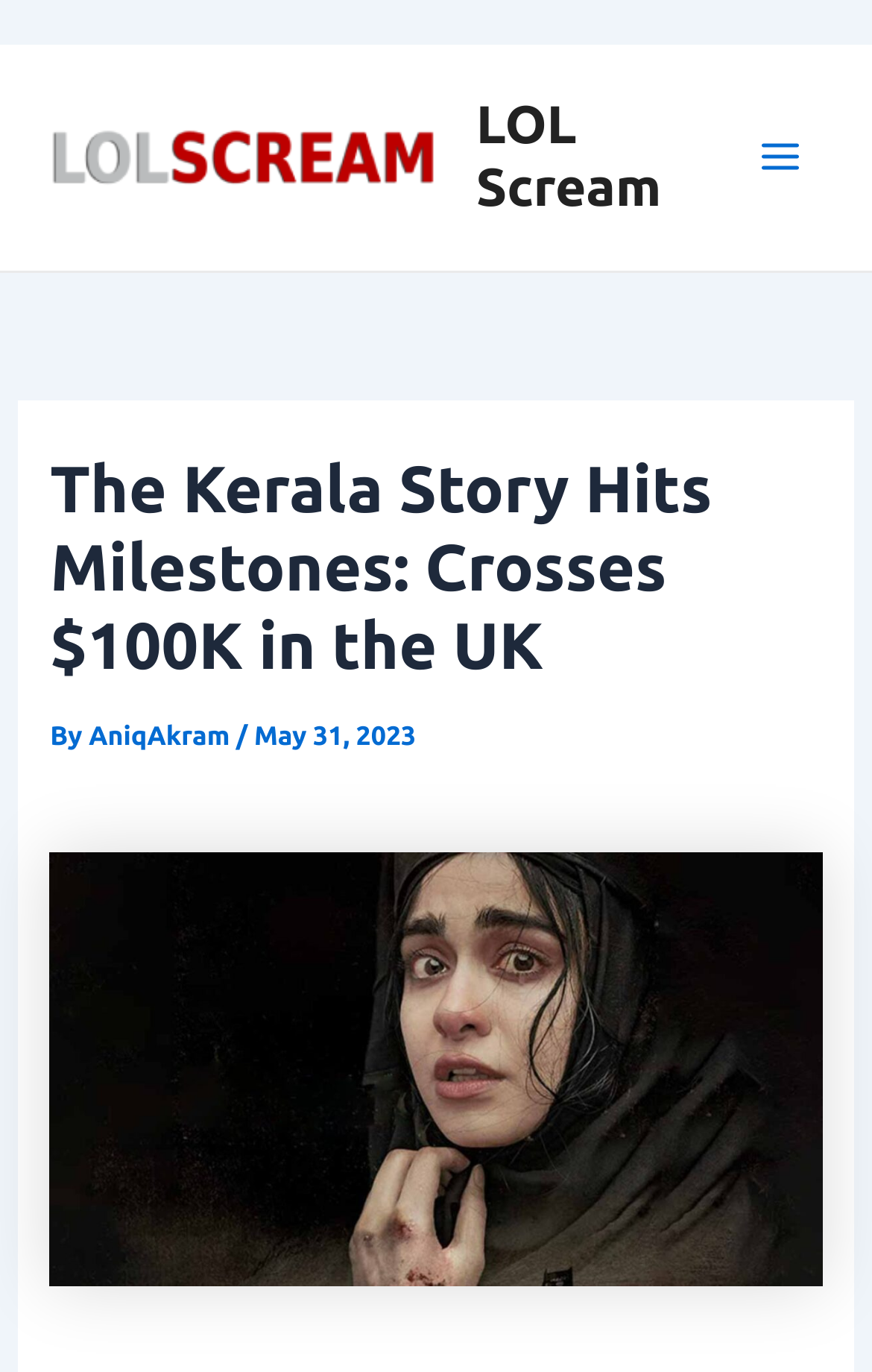Predict the bounding box of the UI element based on the description: "LOL Scream". The coordinates should be four float numbers between 0 and 1, formatted as [left, top, right, bottom].

[0.546, 0.07, 0.758, 0.159]